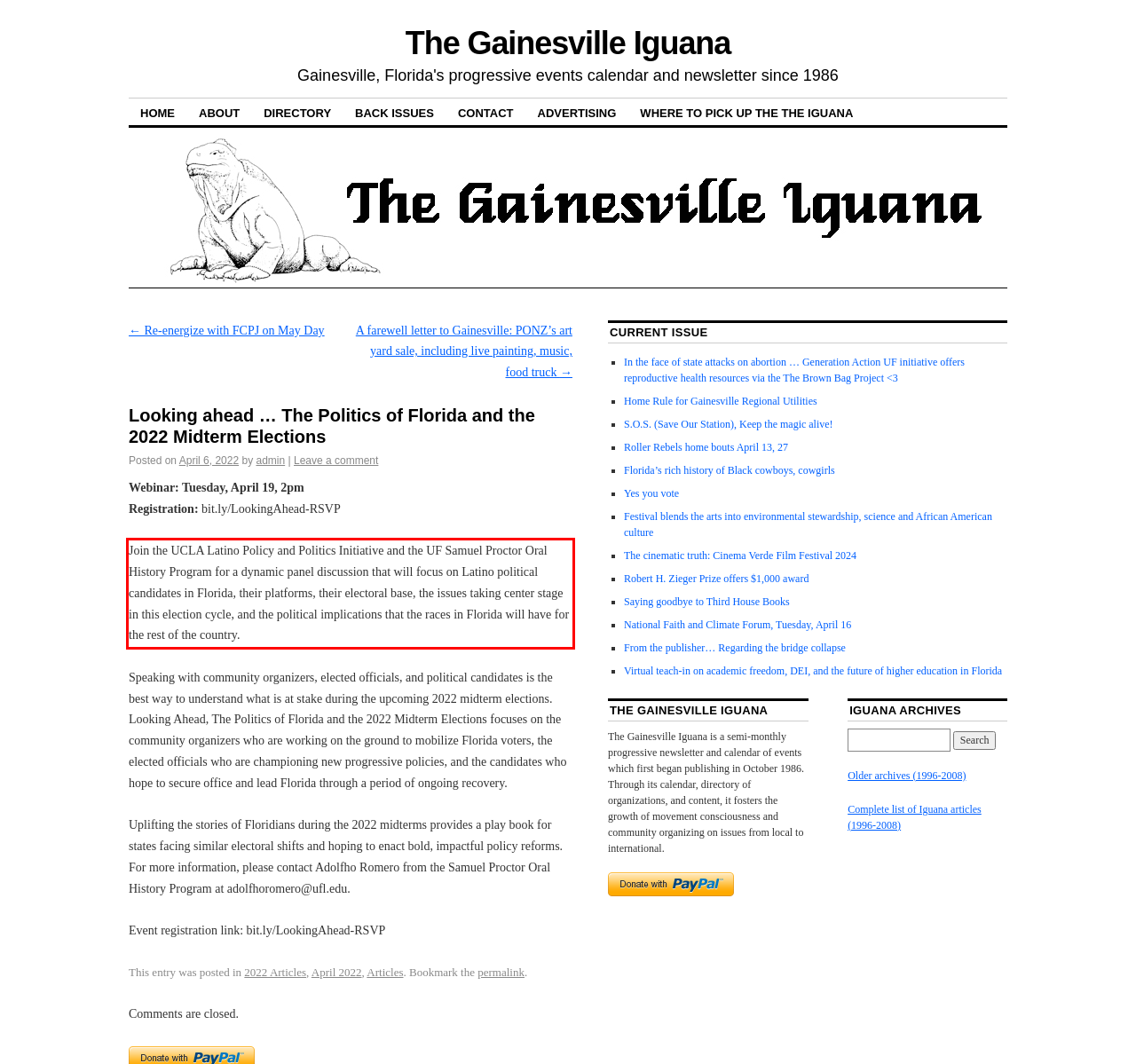Using the provided webpage screenshot, recognize the text content in the area marked by the red bounding box.

Join the UCLA Latino Policy and Politics Initiative and the UF Samuel Proctor Oral History Program for a dynamic panel discussion that will focus on Latino political candidates in Florida, their platforms, their electoral base, the issues taking center stage in this election cycle, and the political implications that the races in Florida will have for the rest of the country.